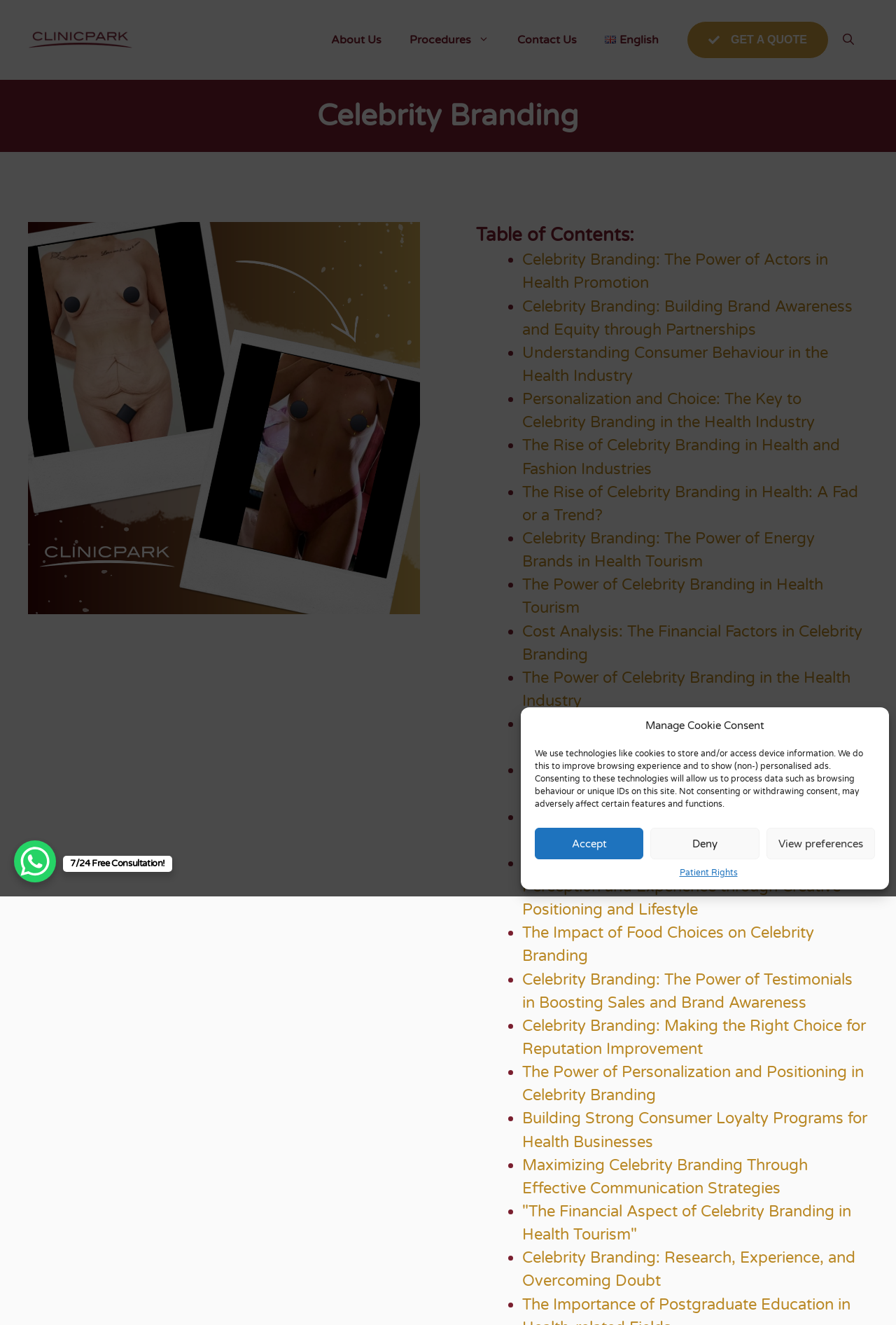Using details from the image, please answer the following question comprehensively:
How many list markers are in the table of contents?

I counted the number of list marker elements within the table of contents, which are represented by bullet points ('•') and are associated with each link element.